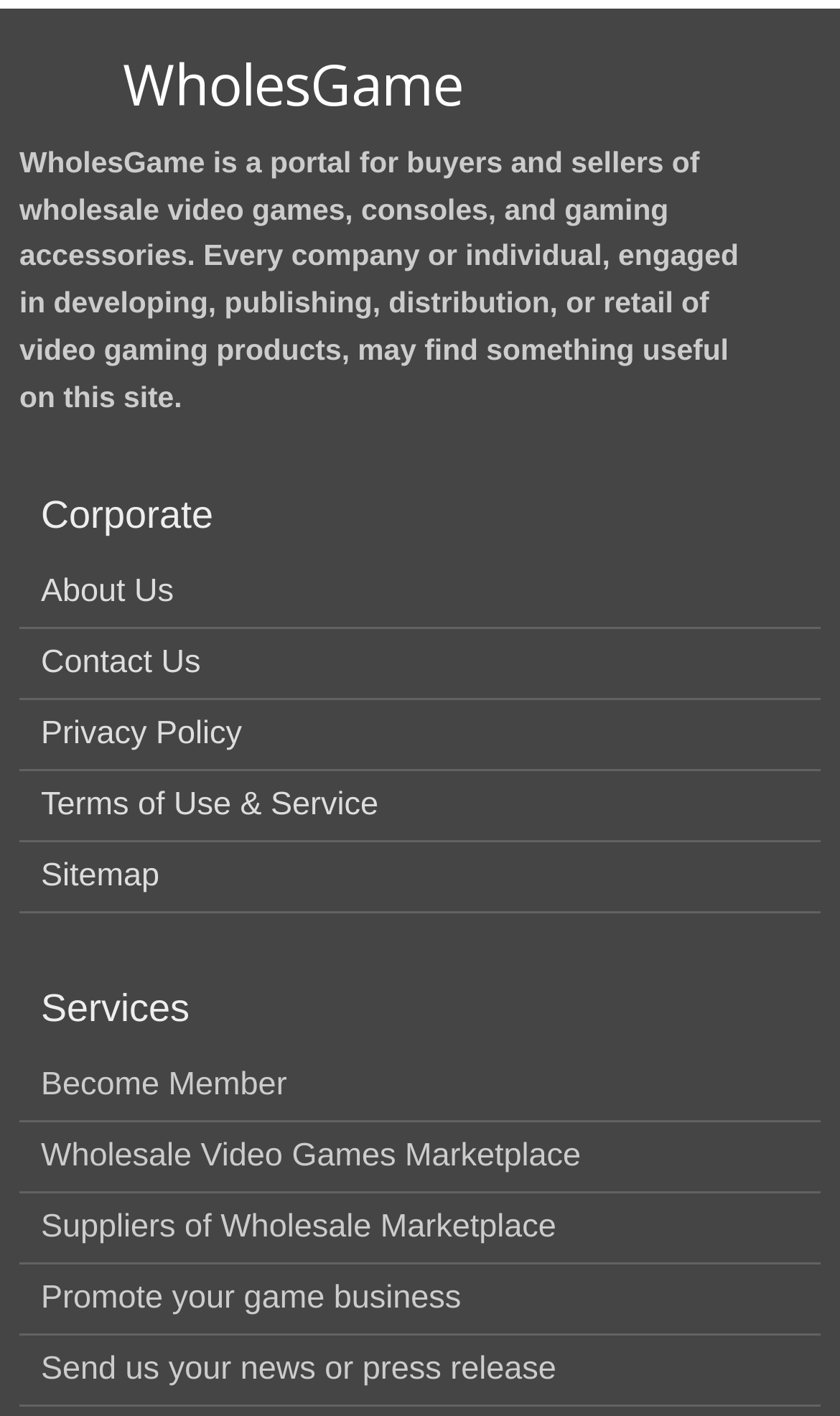What is the purpose of WholesGame?
Answer the question in as much detail as possible.

I found a StaticText element that describes WholesGame as 'a portal for buyers and sellers of wholesale video games, consoles, and gaming accessories', which indicates the purpose of WholesGame.